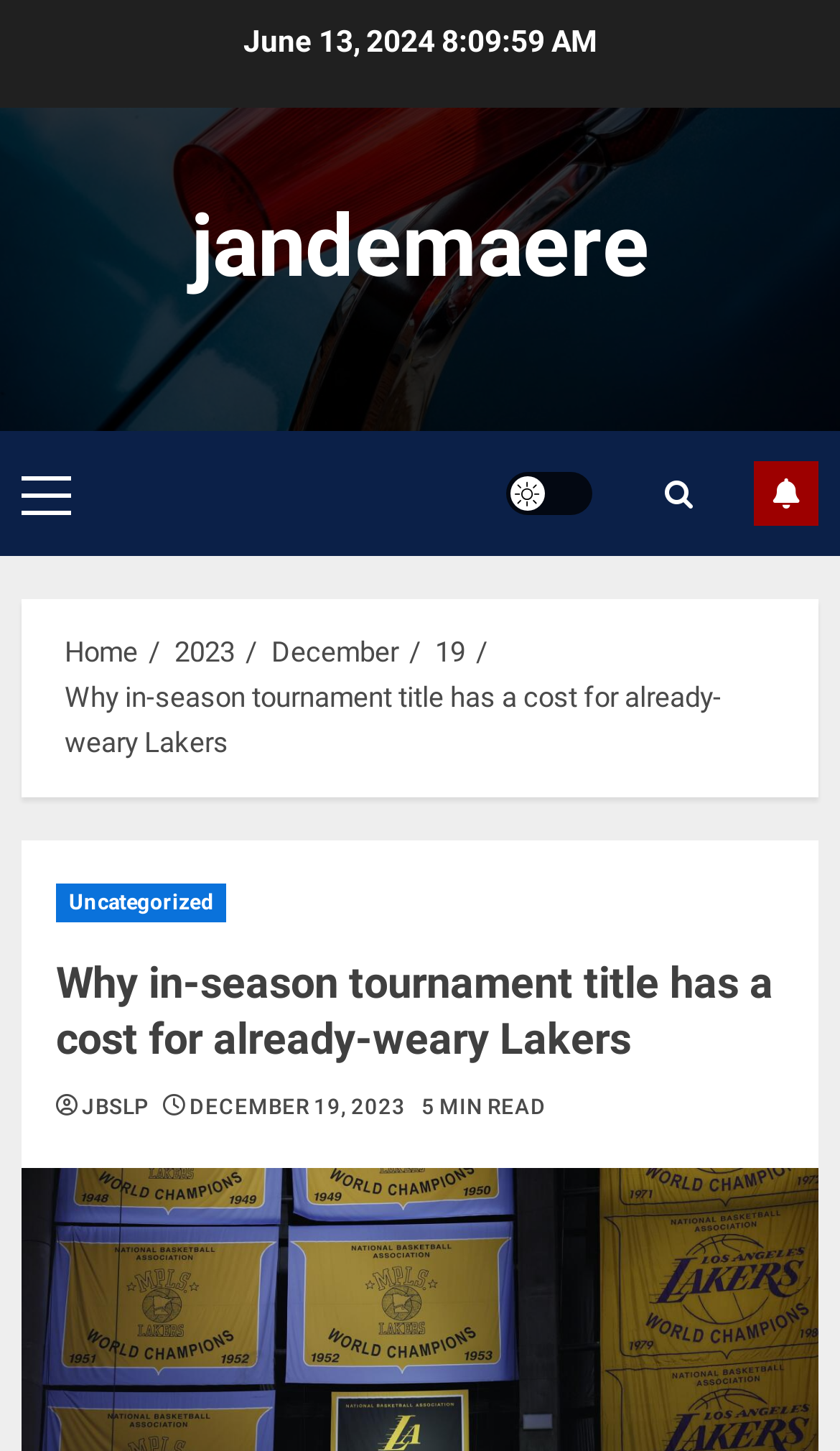Please find the bounding box coordinates of the clickable region needed to complete the following instruction: "Click on the subscribe button". The bounding box coordinates must consist of four float numbers between 0 and 1, i.e., [left, top, right, bottom].

[0.897, 0.318, 0.974, 0.362]